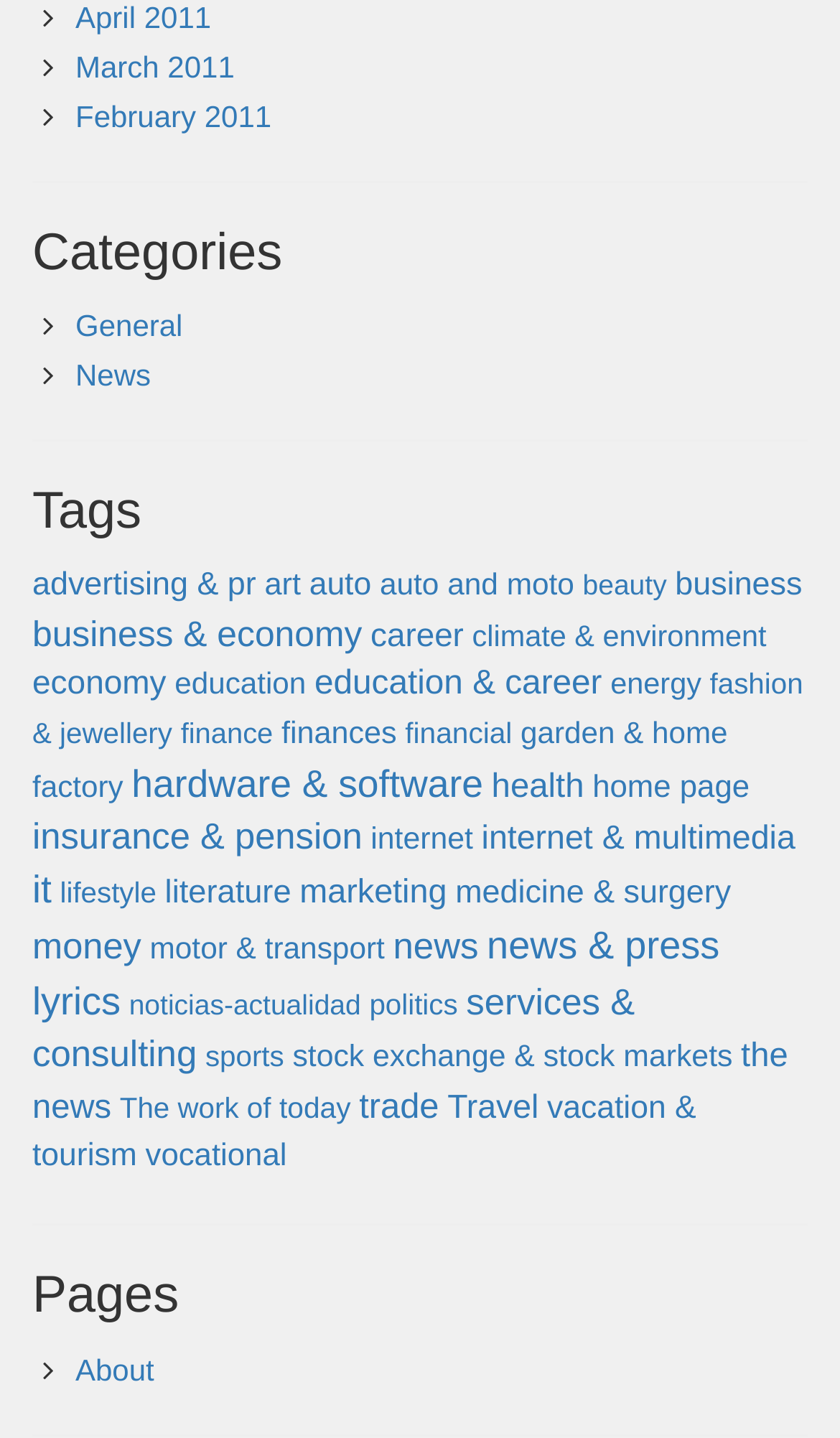Specify the bounding box coordinates of the element's region that should be clicked to achieve the following instruction: "Read about travel". The bounding box coordinates consist of four float numbers between 0 and 1, in the format [left, top, right, bottom].

[0.533, 0.757, 0.641, 0.783]